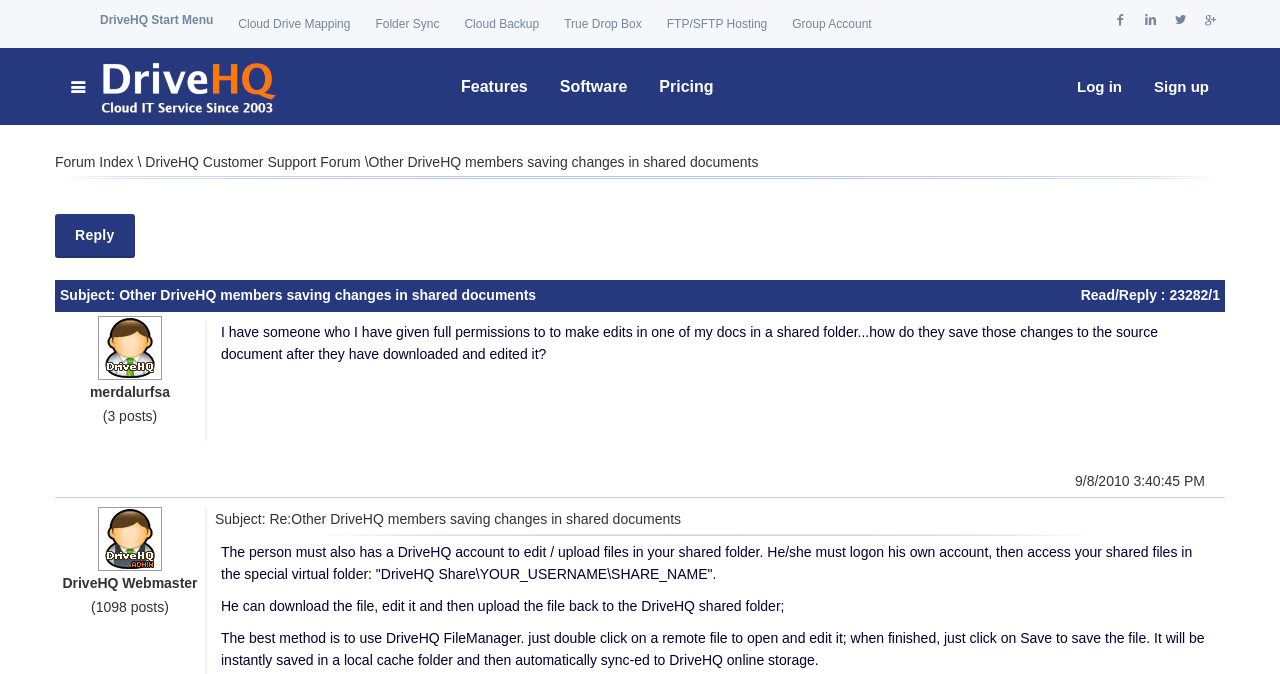Identify the bounding box coordinates for the UI element described as follows: "title="DriveHQ Cloud IT Service Home"". Ensure the coordinates are four float numbers between 0 and 1, formatted as [left, top, right, bottom].

[0.043, 0.073, 0.23, 0.184]